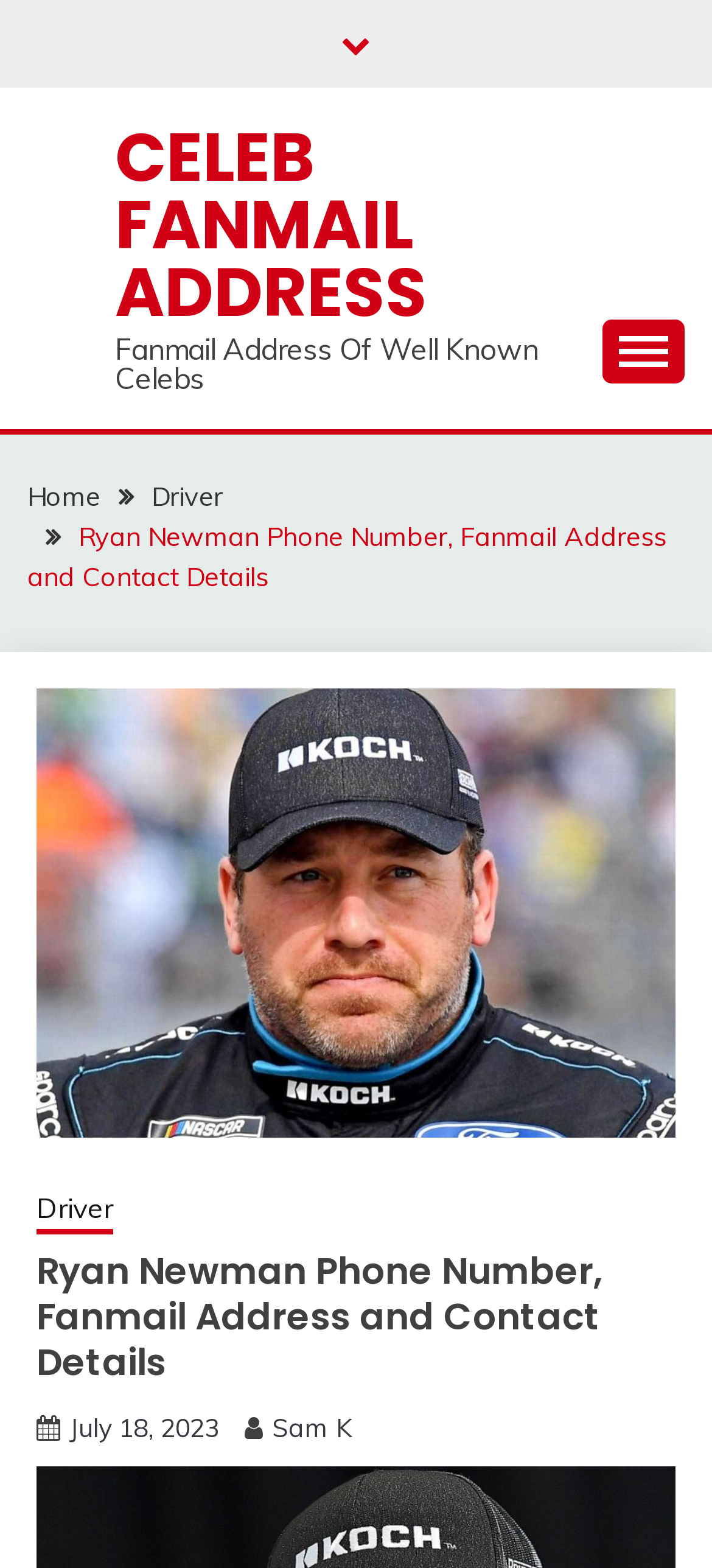Give an in-depth explanation of the webpage layout and content.

The webpage is about Ryan Newman's contact information, including his phone number, fanmail address, and other details. At the top of the page, there is a link on the left side and a logo or icon on the right side. Below the logo, there is a heading that reads "Fanmail Address Of Well Known Celebs". 

On the top right corner, there is a button that controls the primary menu. Below the button, there is a navigation section with breadcrumbs, which includes links to "Home", "Driver", and the current page "Ryan Newman Phone Number, Fanmail Address and Contact Details". 

Below the navigation section, there is a large figure or image that takes up most of the width of the page. Above the figure, there is a link to "Driver". The main content of the page starts below the figure, with a heading that reads "Ryan Newman Phone Number, Fanmail Address and Contact Details". 

Below the heading, there are two links, one to "July 18, 2023" and another to "Sam K". The page has a total of 7 links, 2 of which are in the navigation section, and 1 button that controls the primary menu.